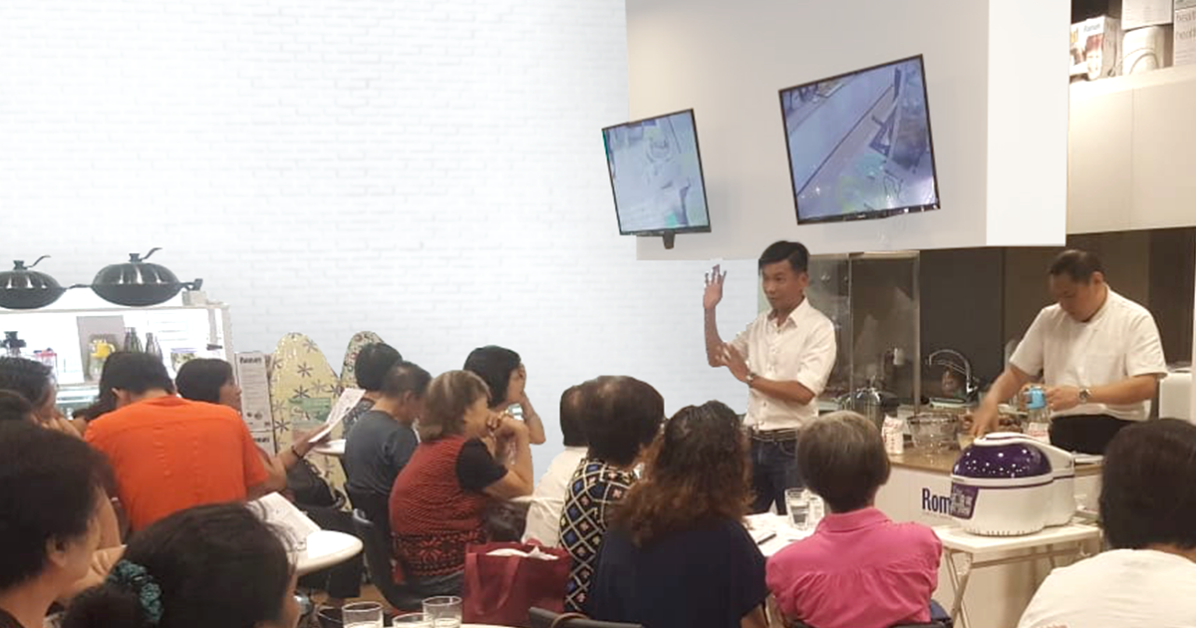Respond to the question below with a single word or phrase: What is the purpose of the screens behind the presenters?

To display visuals